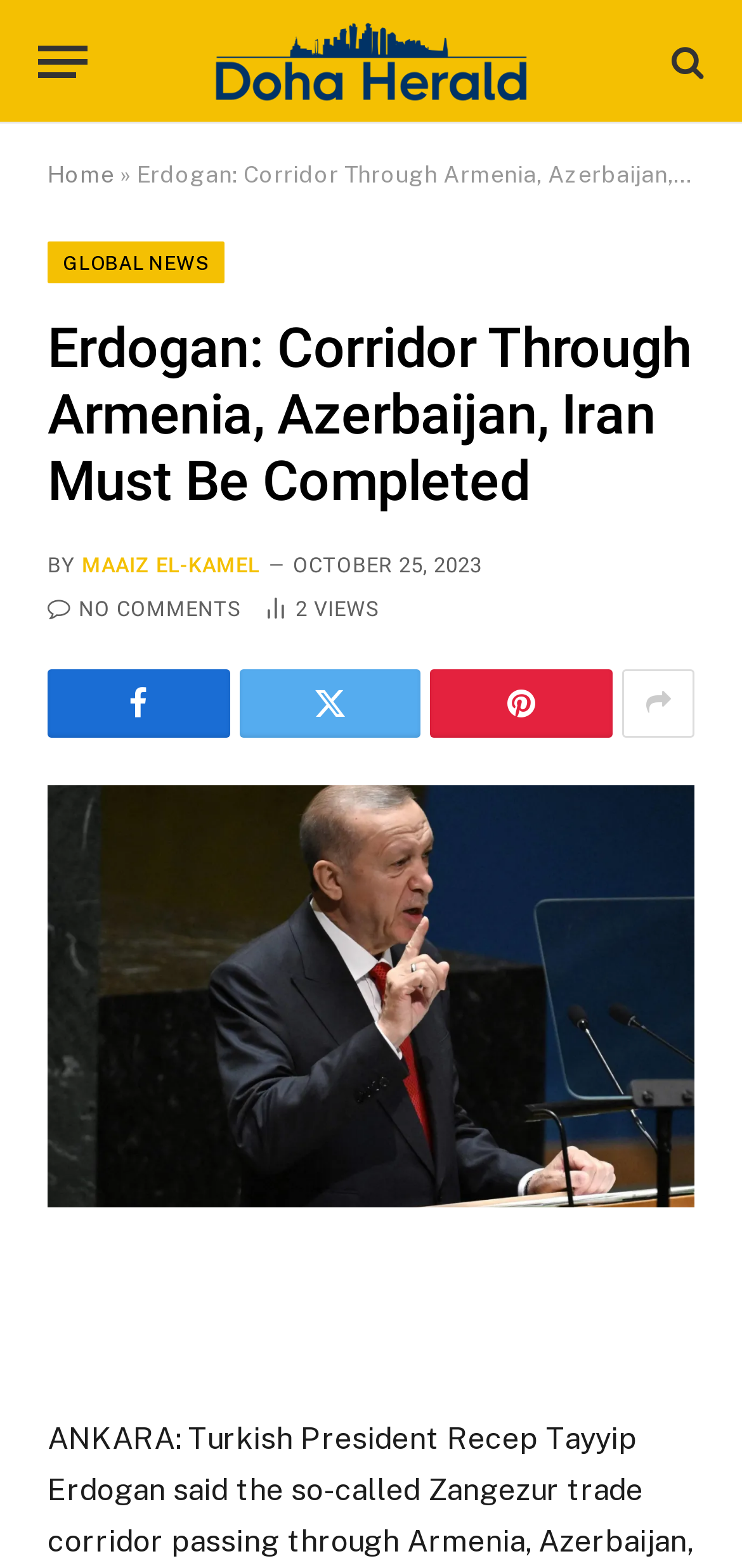Can you specify the bounding box coordinates for the region that should be clicked to fulfill this instruction: "Share the article on social media".

[0.58, 0.426, 0.826, 0.47]